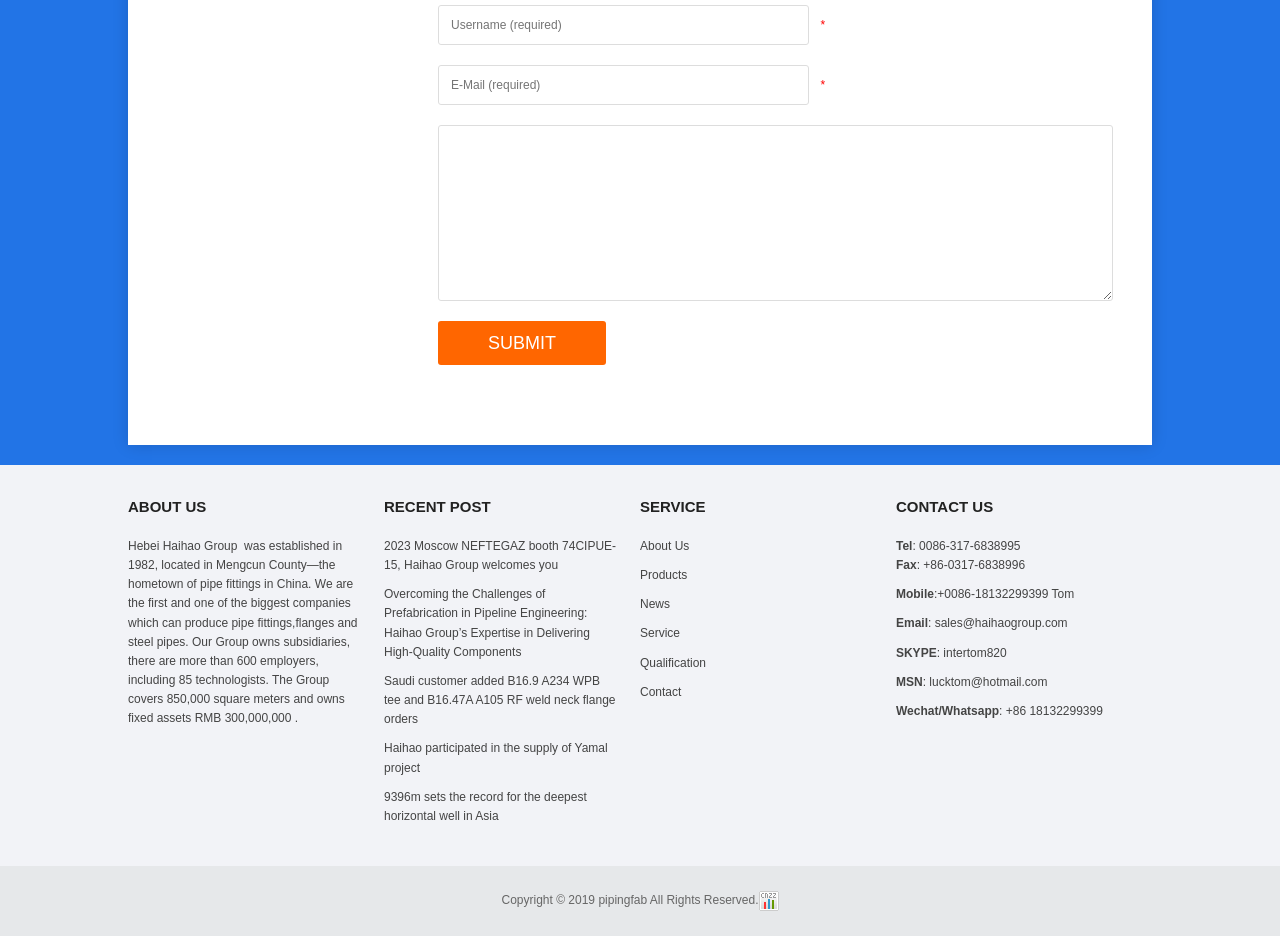Find the bounding box coordinates for the UI element whose description is: "name="submit" title="Post Comment" value="SUBMIT"". The coordinates should be four float numbers between 0 and 1, in the format [left, top, right, bottom].

[0.342, 0.343, 0.473, 0.39]